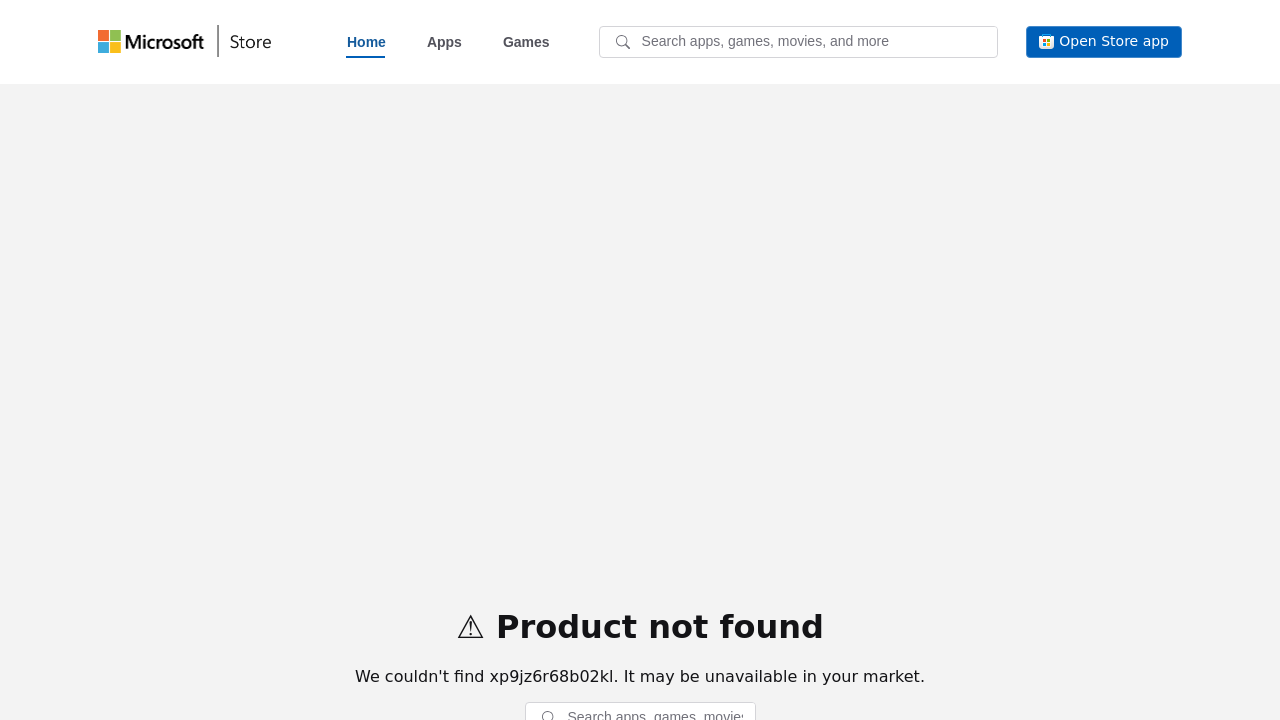Find and provide the bounding box coordinates for the UI element described here: "aria-label="Microsoft Store home"". The coordinates should be given as four float numbers between 0 and 1: [left, top, right, bottom].

[0.17, 0.033, 0.212, 0.083]